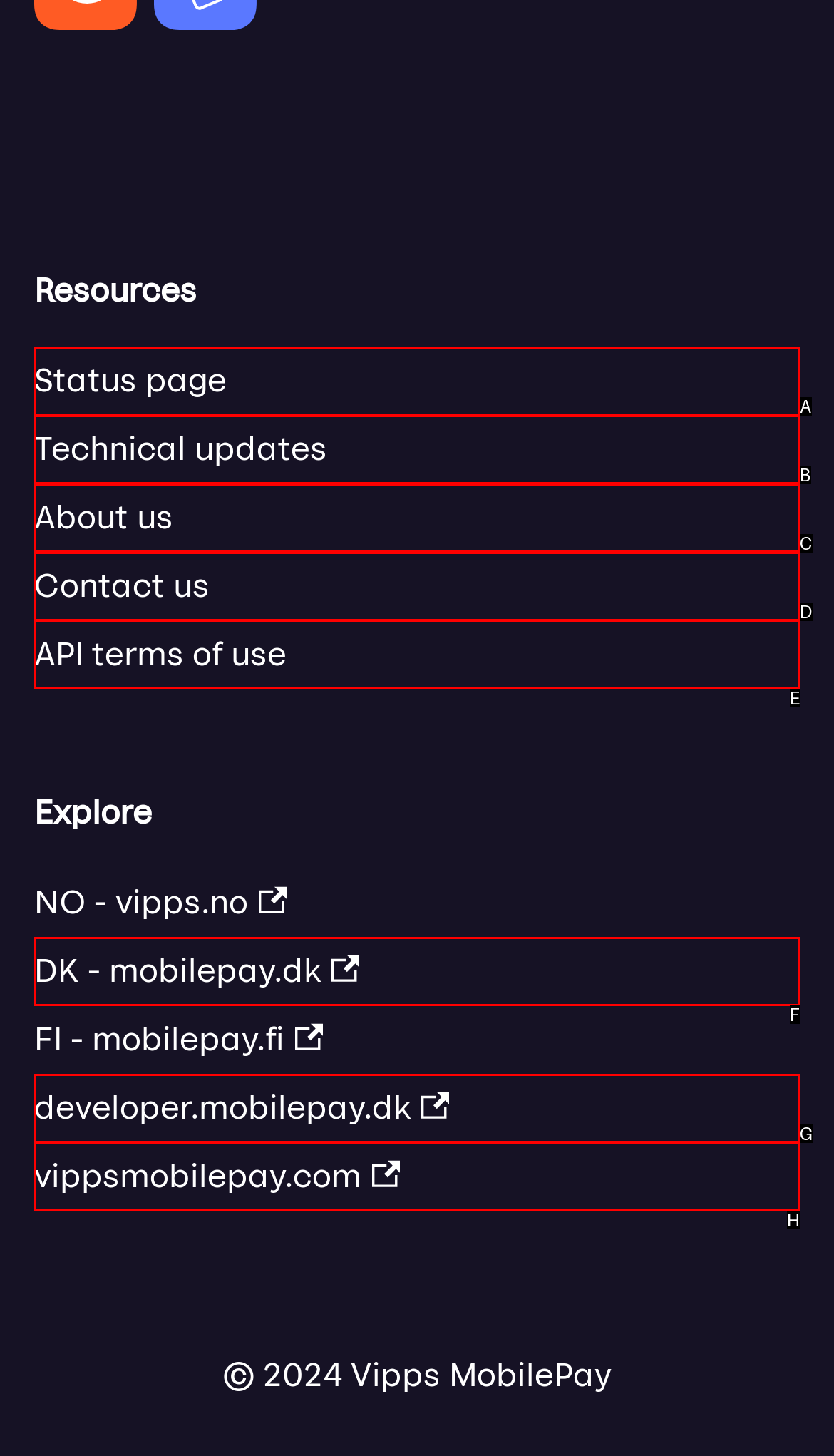Identify the HTML element that best matches the description: Technical updates. Provide your answer by selecting the corresponding letter from the given options.

B